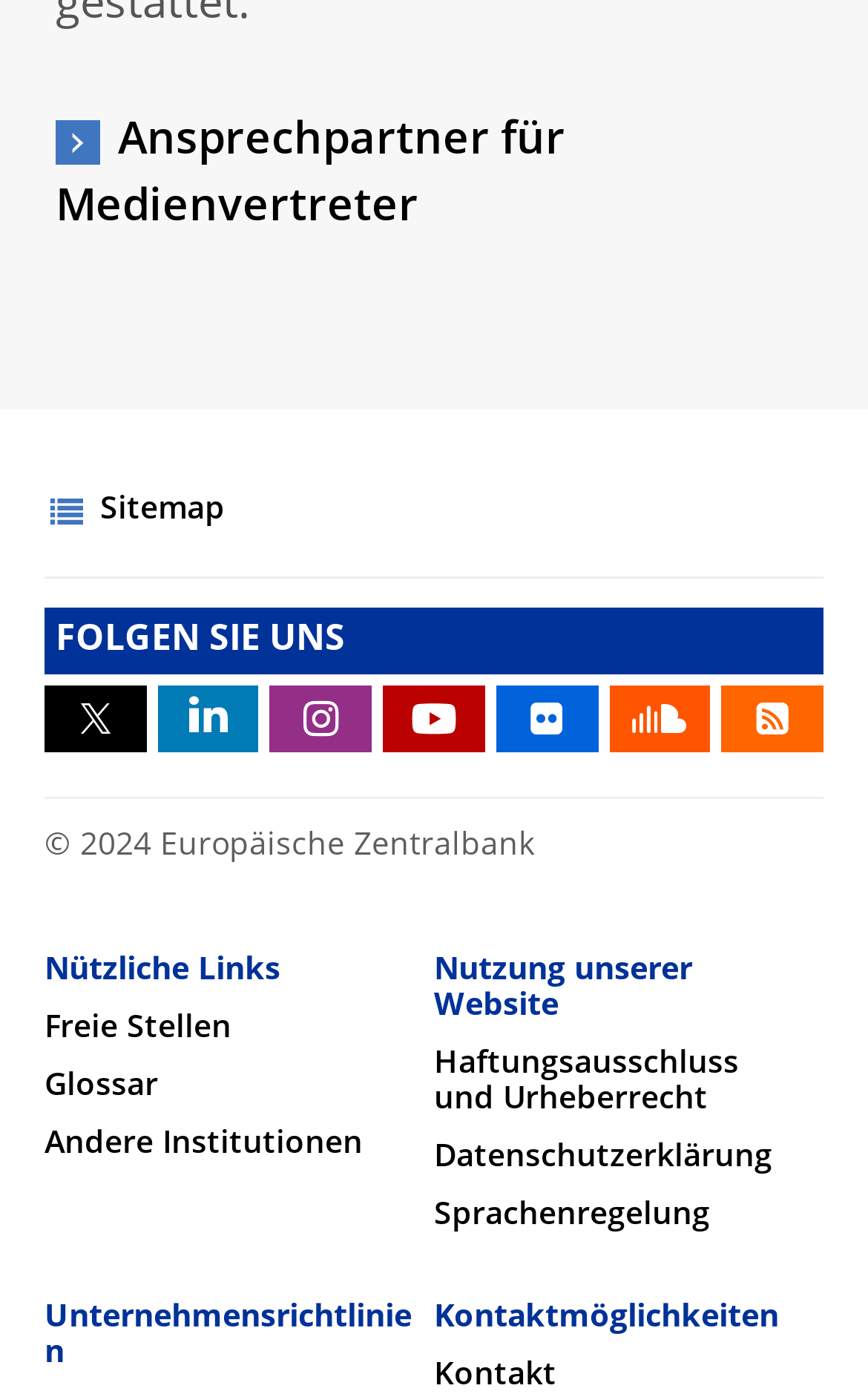Find the bounding box coordinates of the element you need to click on to perform this action: 'Click on Destinations'. The coordinates should be represented by four float values between 0 and 1, in the format [left, top, right, bottom].

None